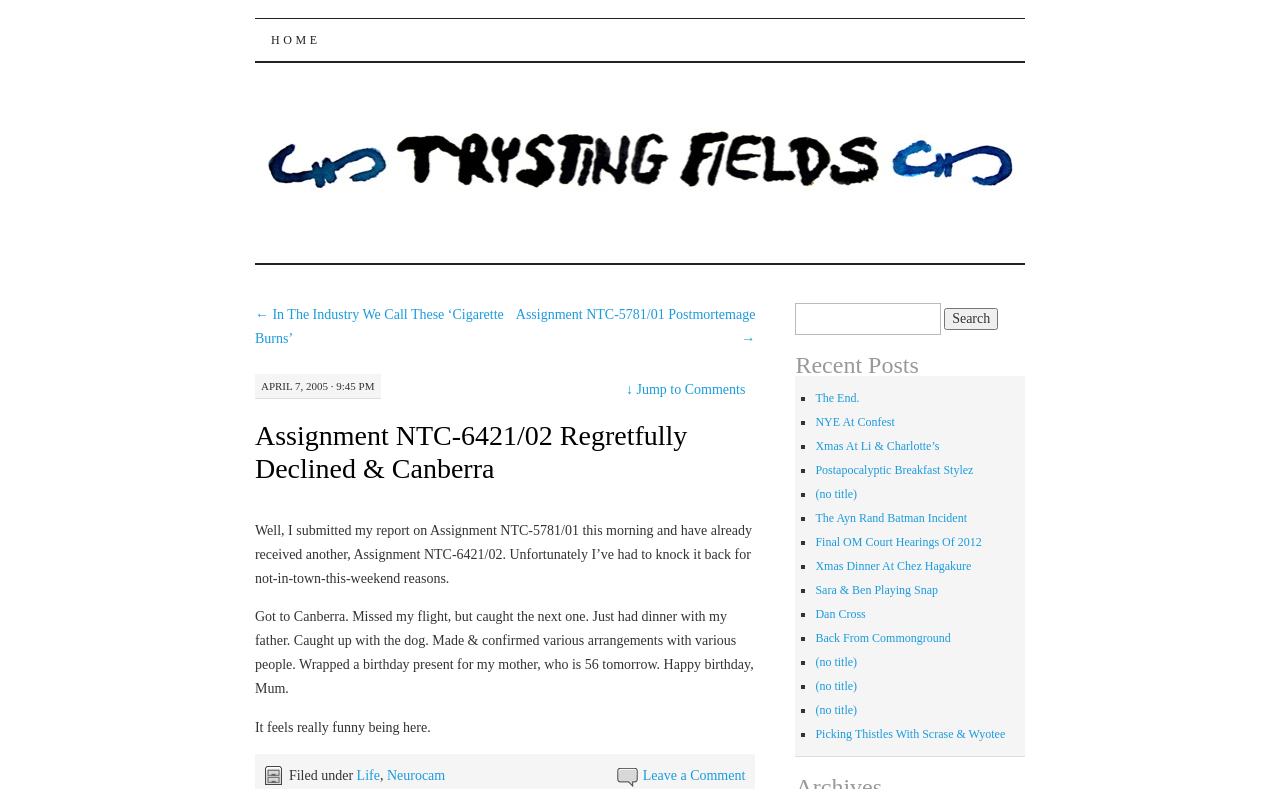Identify the bounding box coordinates of the region that should be clicked to execute the following instruction: "View the 'Recent Posts'".

[0.621, 0.45, 0.801, 0.477]